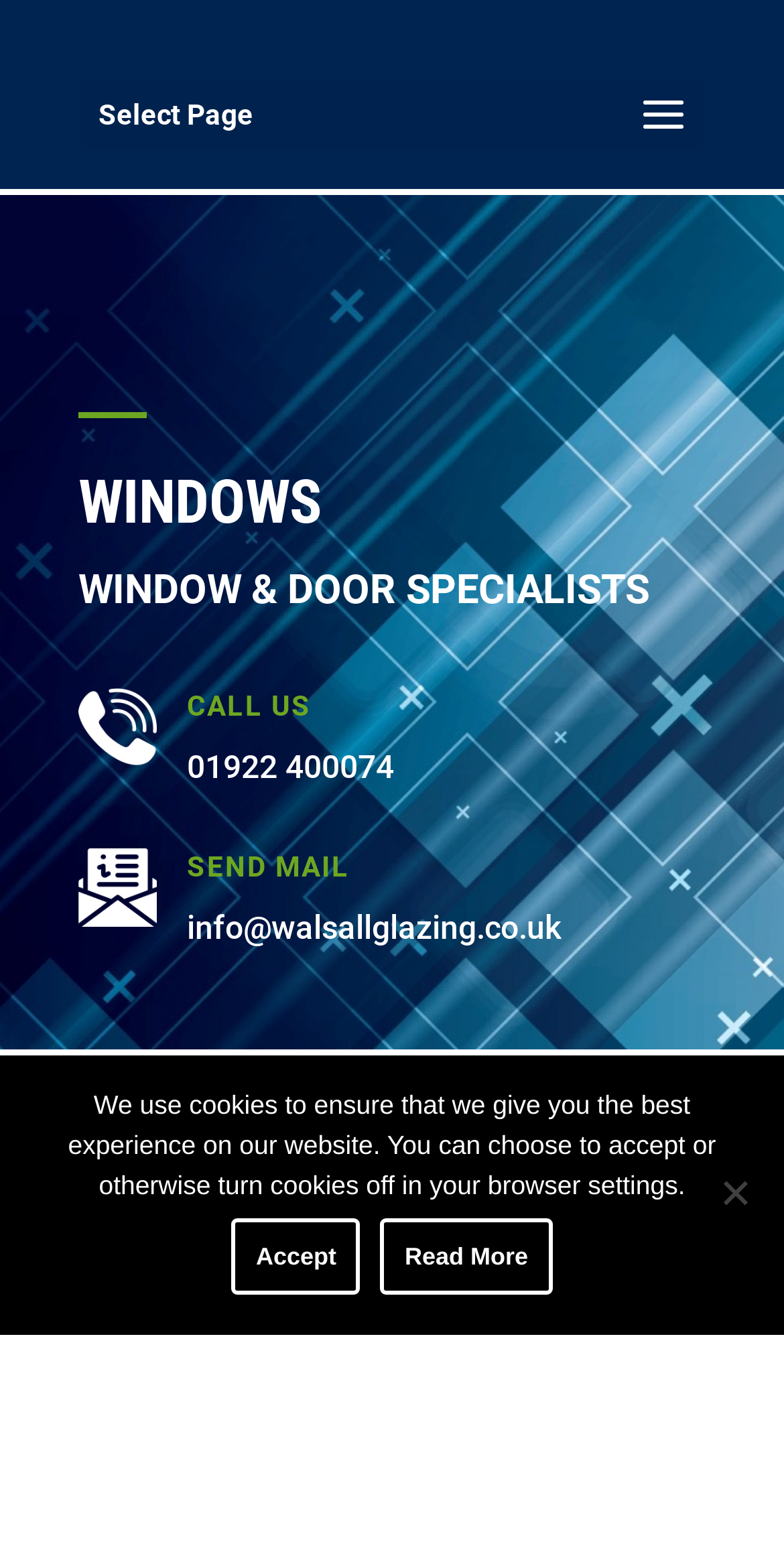Use the details in the image to answer the question thoroughly: 
What is the email address to send mail to?

I found the email address by looking at the 'SEND MAIL' section, where it is listed as a link.